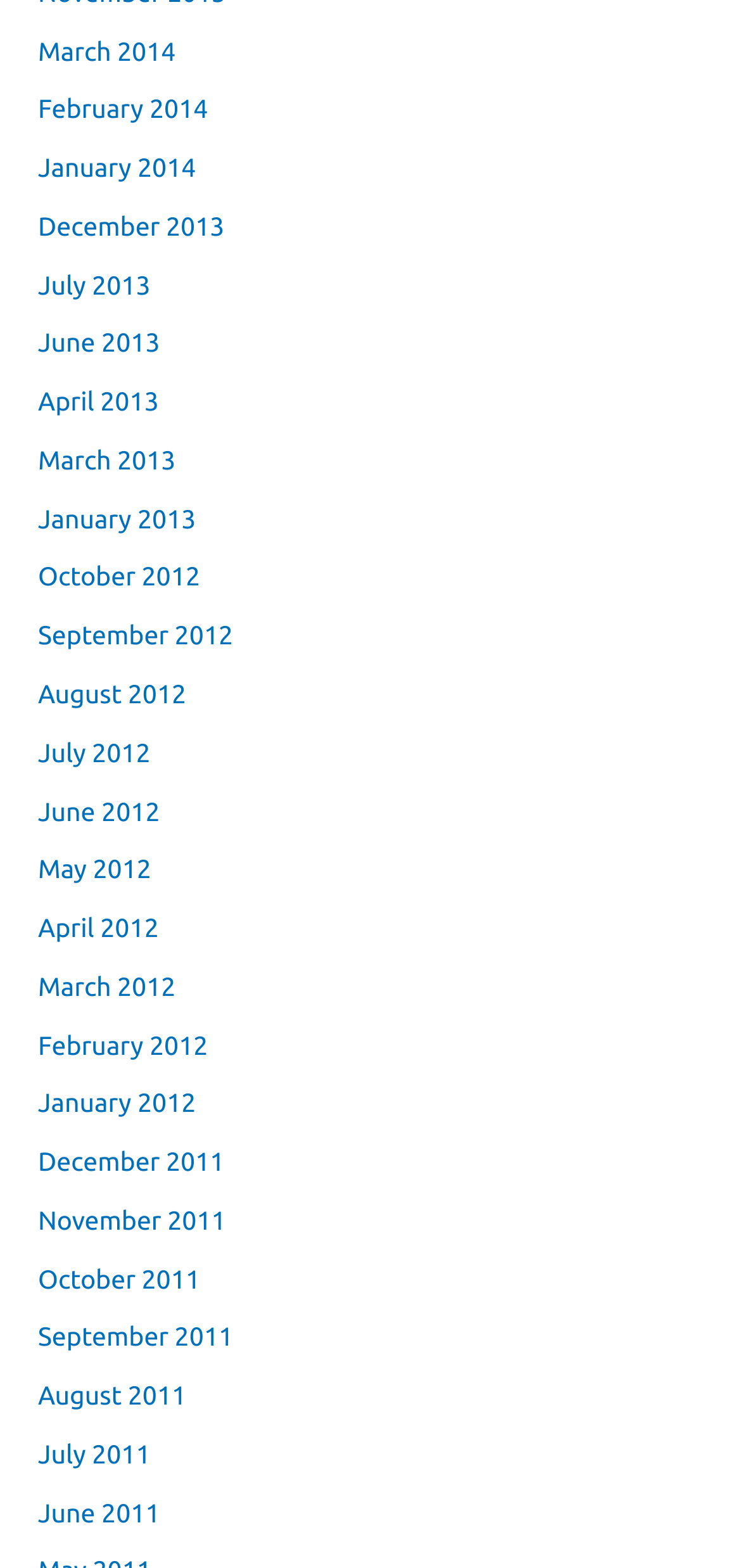Please identify the bounding box coordinates of where to click in order to follow the instruction: "view December 2011".

[0.051, 0.731, 0.303, 0.75]